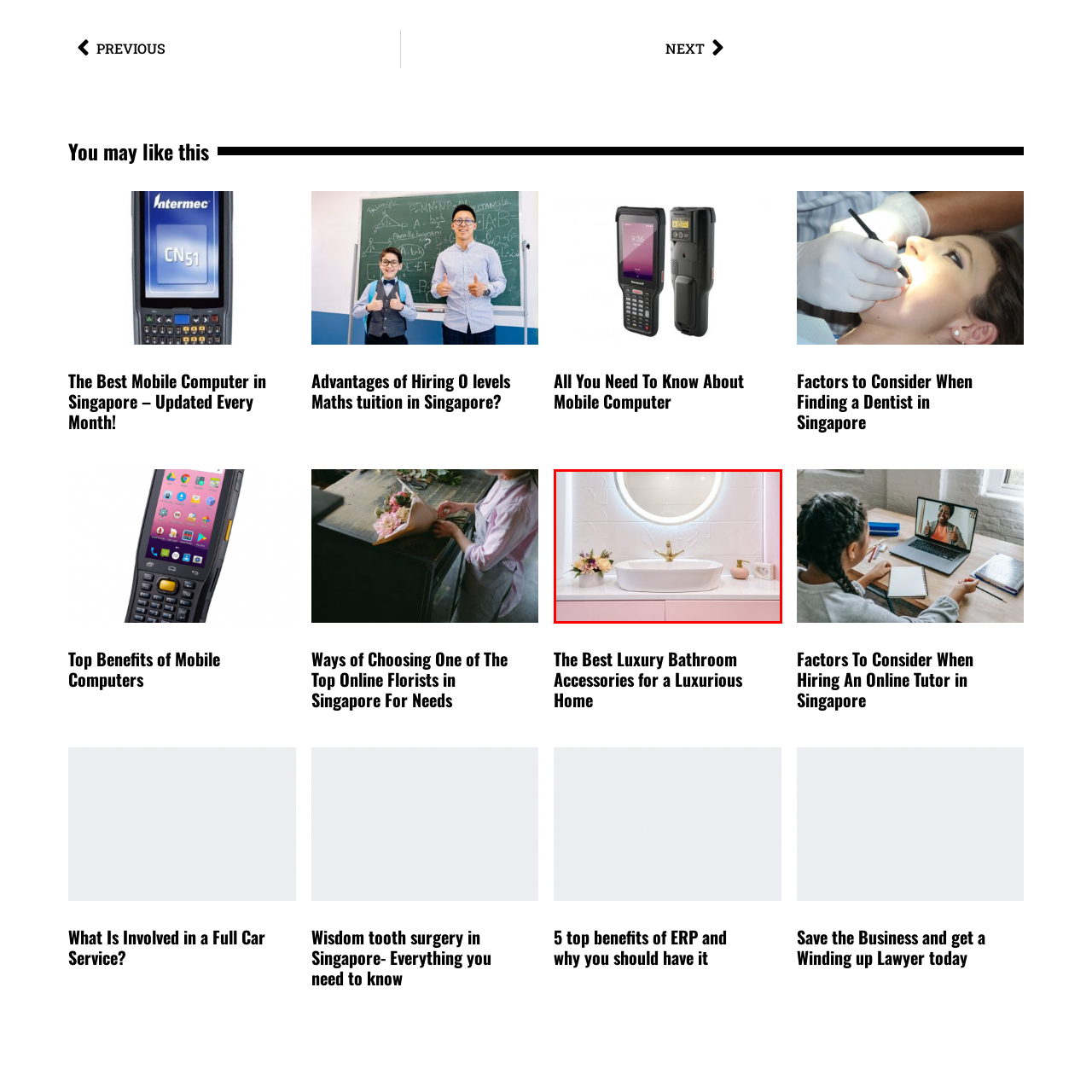Elaborate on the visual details of the image contained within the red boundary.

The image showcases a beautifully designed bathroom sink area that exudes elegance and modernity. At the center, a stylish white basin is paired with a distinctive gold faucet, adding a touch of luxury to the space. Above the sink, a circular mirror with an illuminated border enhances the overall brightness of the area, creating a cozy and inviting ambiance. 

In front of the sink, a delicate arrangement of colorful flowers in a small vase brings a natural element to the décor, complementing the soft pastel pink cabinetry below. Next to the flowers, a sleek soap dispenser and a decorative ceramic item add functional sophistication to the countertop. The overall aesthetic is chic, reflecting contemporary design trends while maintaining a warm and welcoming atmosphere, perfect for a luxurious bathroom retreat.